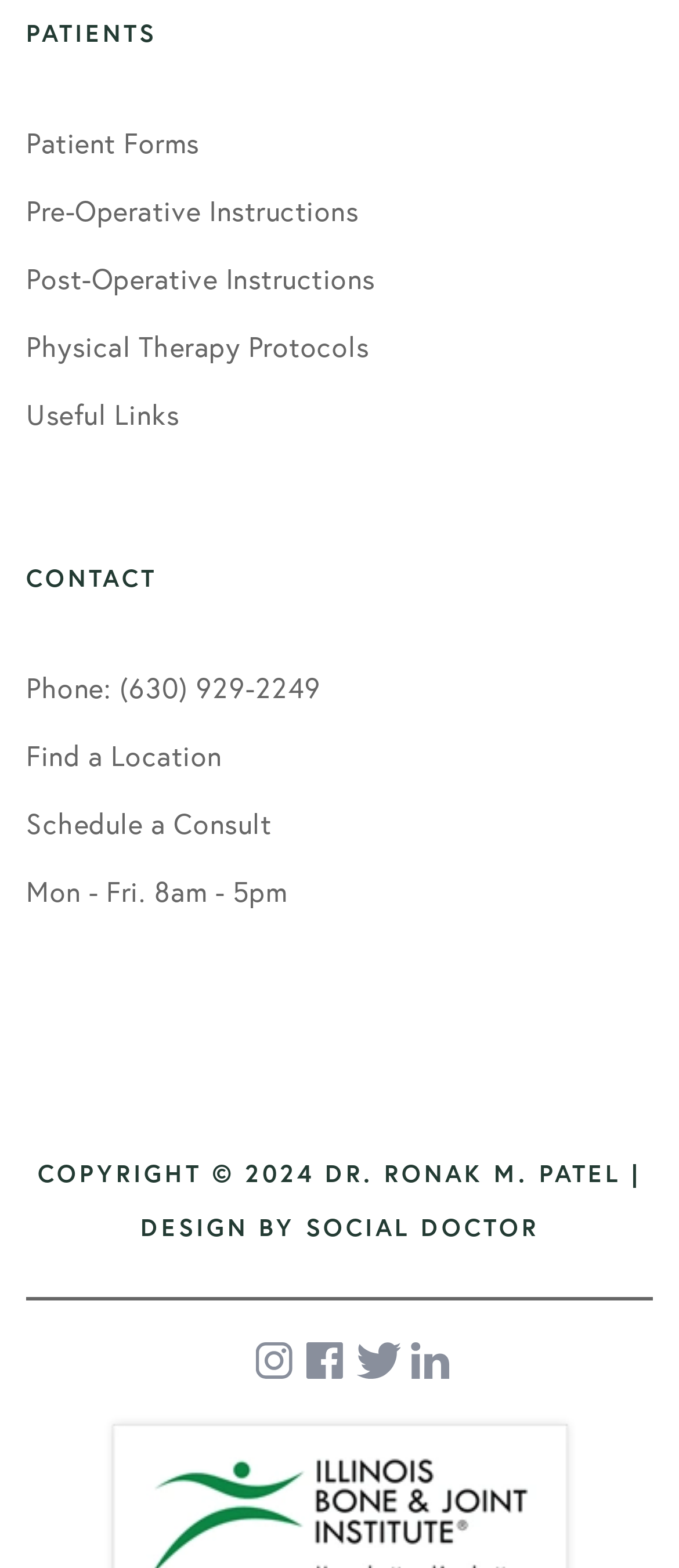Using the description: "title="Facebook"", determine the UI element's bounding box coordinates. Ensure the coordinates are in the format of four float numbers between 0 and 1, i.e., [left, top, right, bottom].

[0.45, 0.856, 0.512, 0.879]